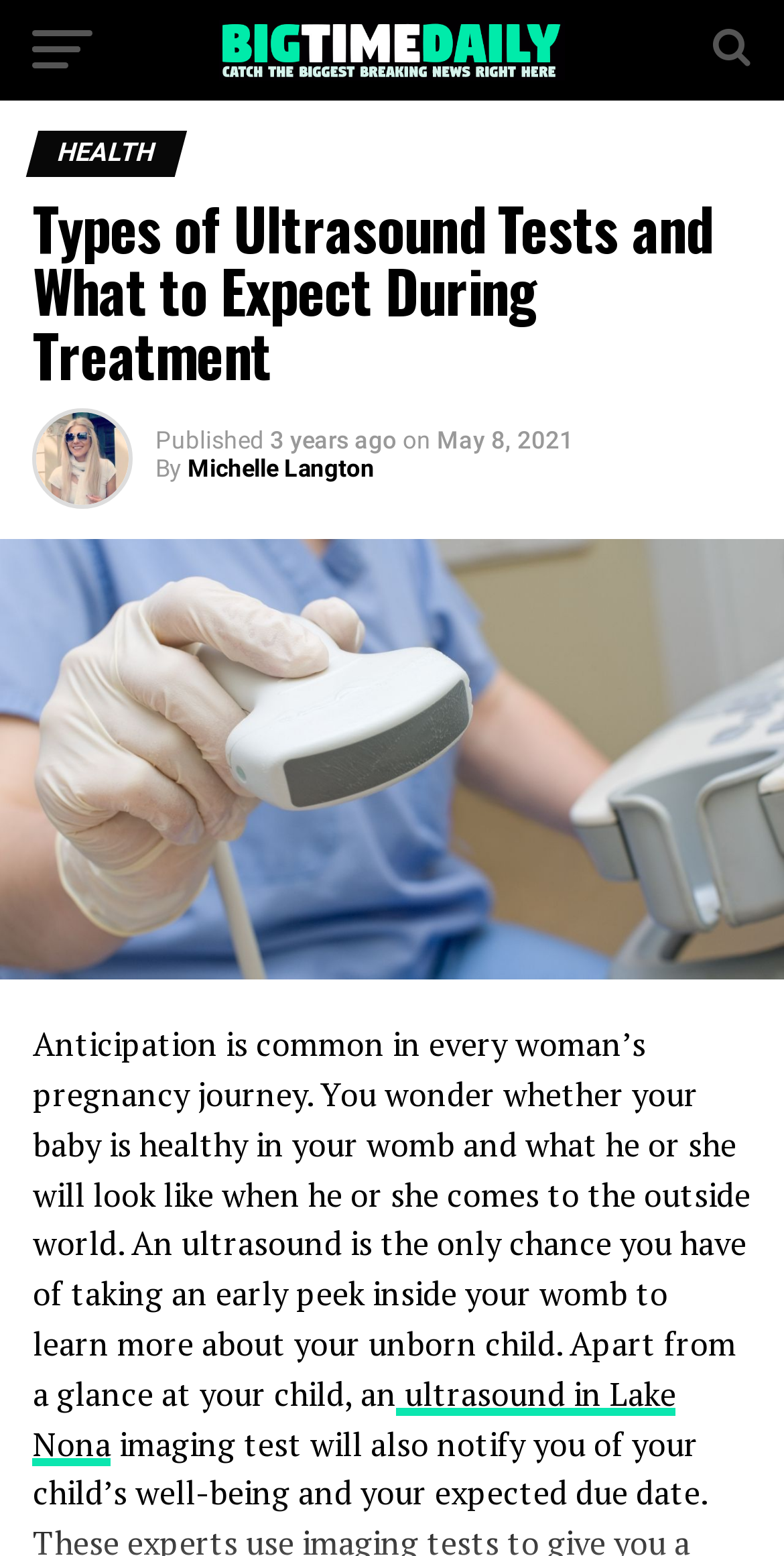Identify the first-level heading on the webpage and generate its text content.

Types of Ultrasound Tests and What to Expect During Treatment